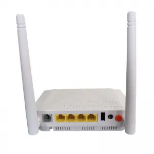What type of environments is the ONT ideal for?
Using the image provided, answer with just one word or phrase.

Residential and small business